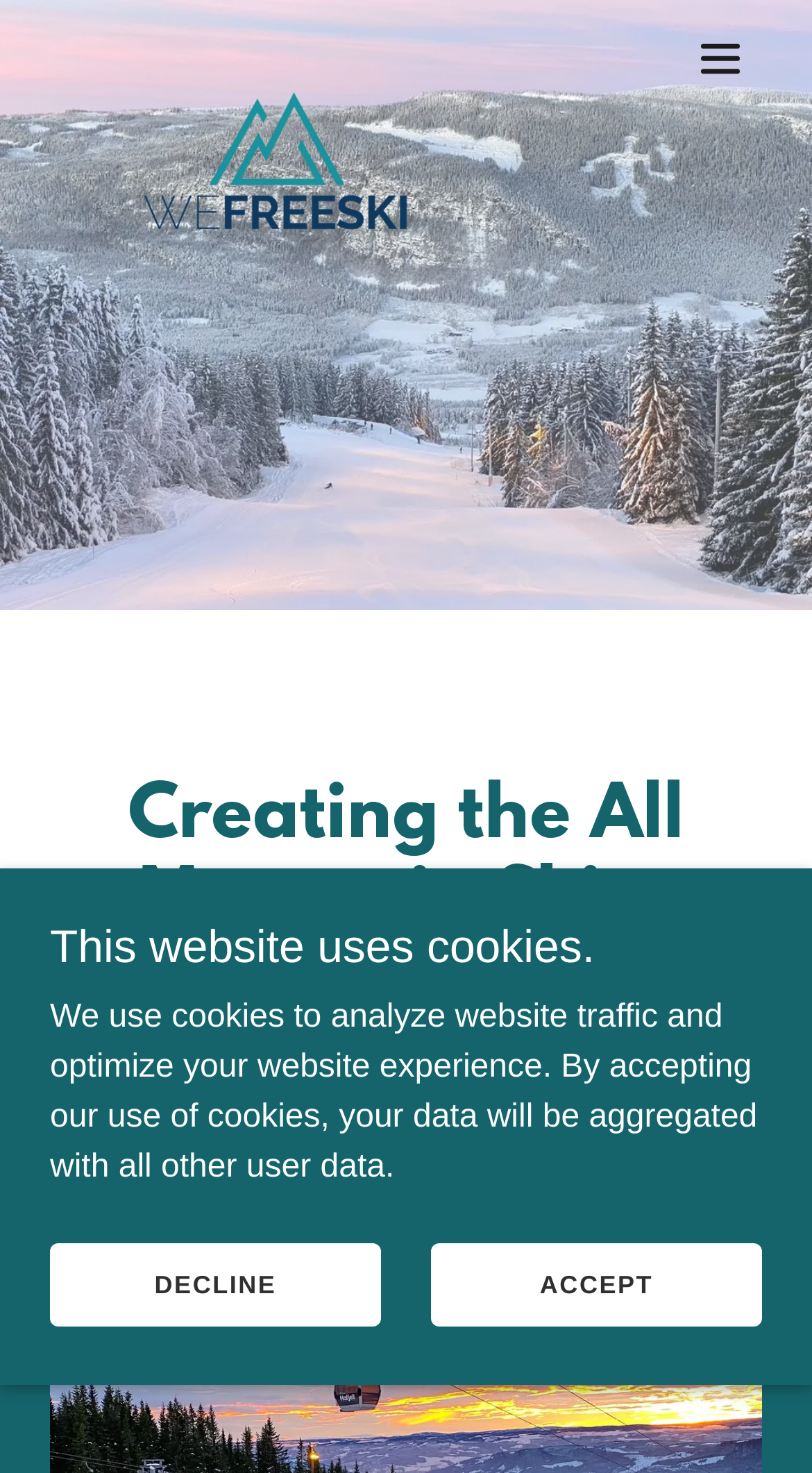What is the call-to-action in the webpage?
Using the visual information, reply with a single word or short phrase.

Get in Touch